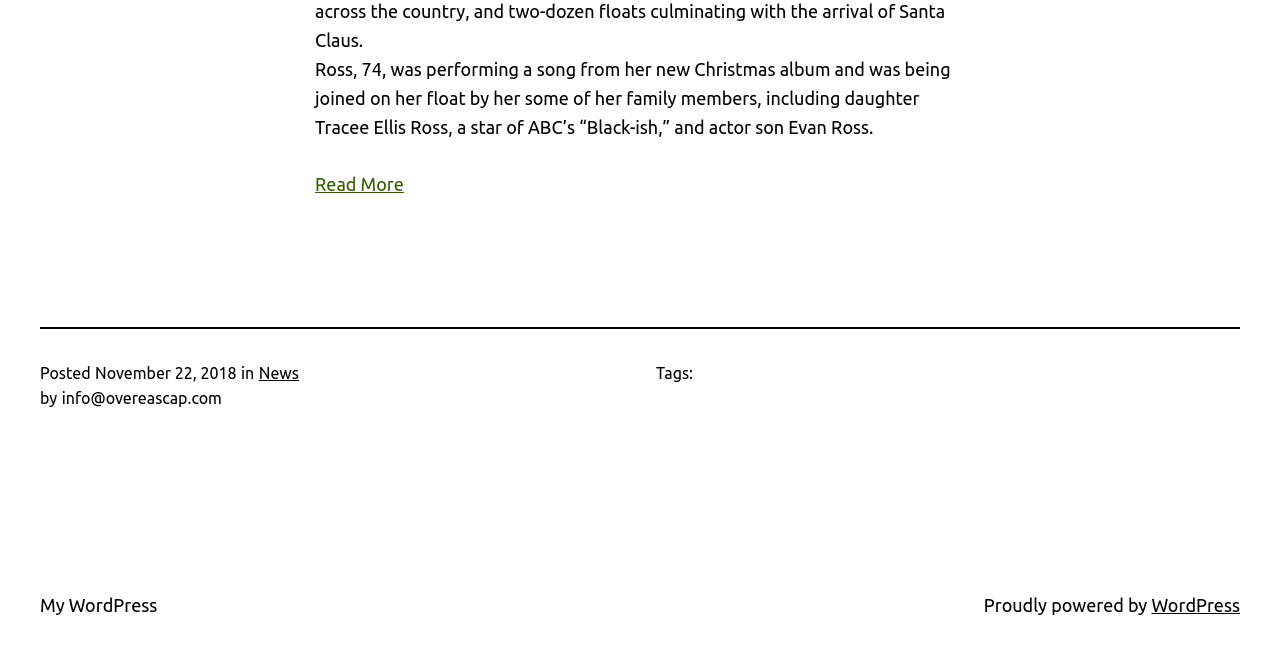Please provide a comprehensive response to the question below by analyzing the image: 
What is the category of the posted article?

The answer can be found in the link element with the OCR text 'News' which is located next to the 'in' StaticText element.